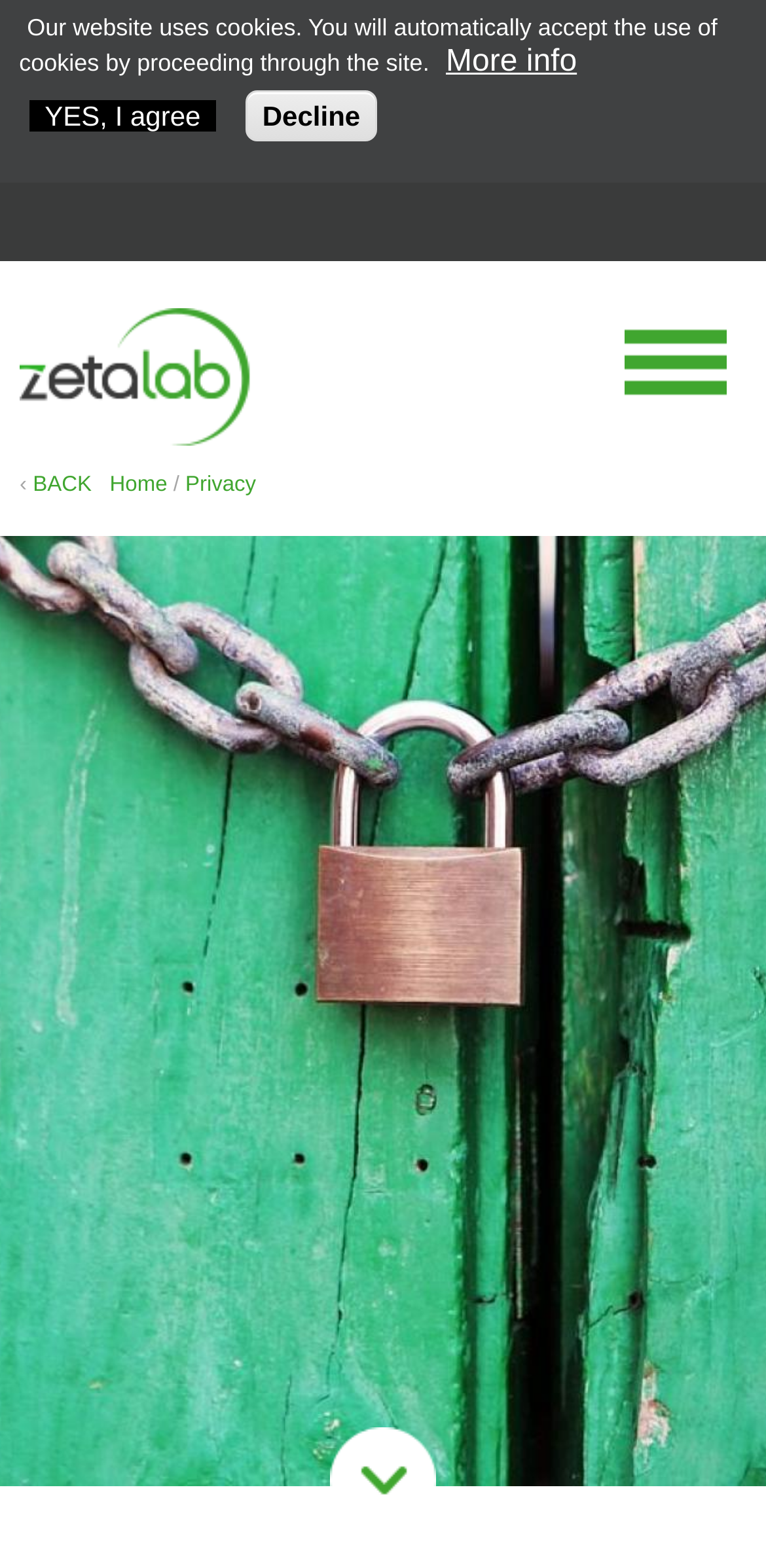What is the function of the 'More info' button?
Provide an in-depth and detailed explanation in response to the question.

The 'More info' button is likely used to provide additional information about the website's use of cookies, as it is located near the text about cookies and the 'YES, I agree' button.